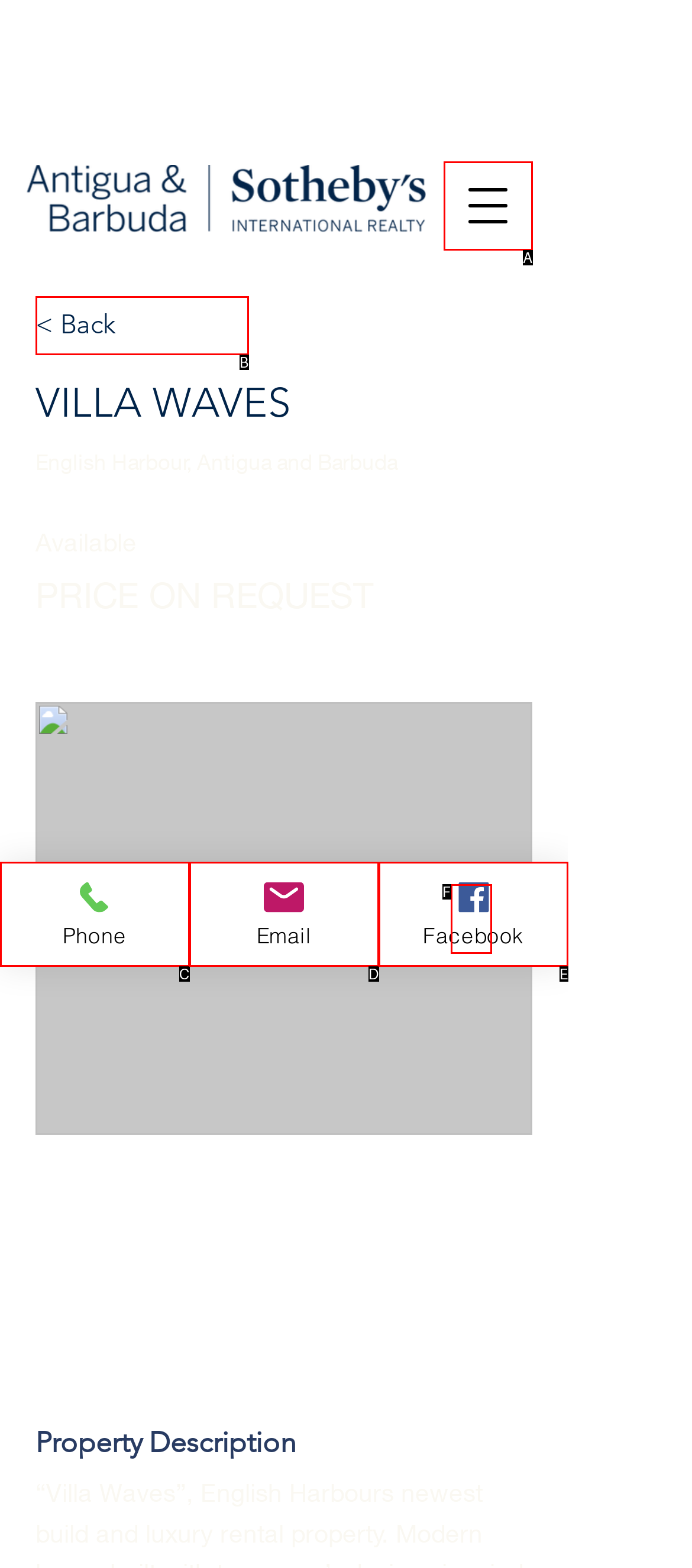Select the HTML element that corresponds to the description: aria-label="Open navigation menu"
Reply with the letter of the correct option from the given choices.

A